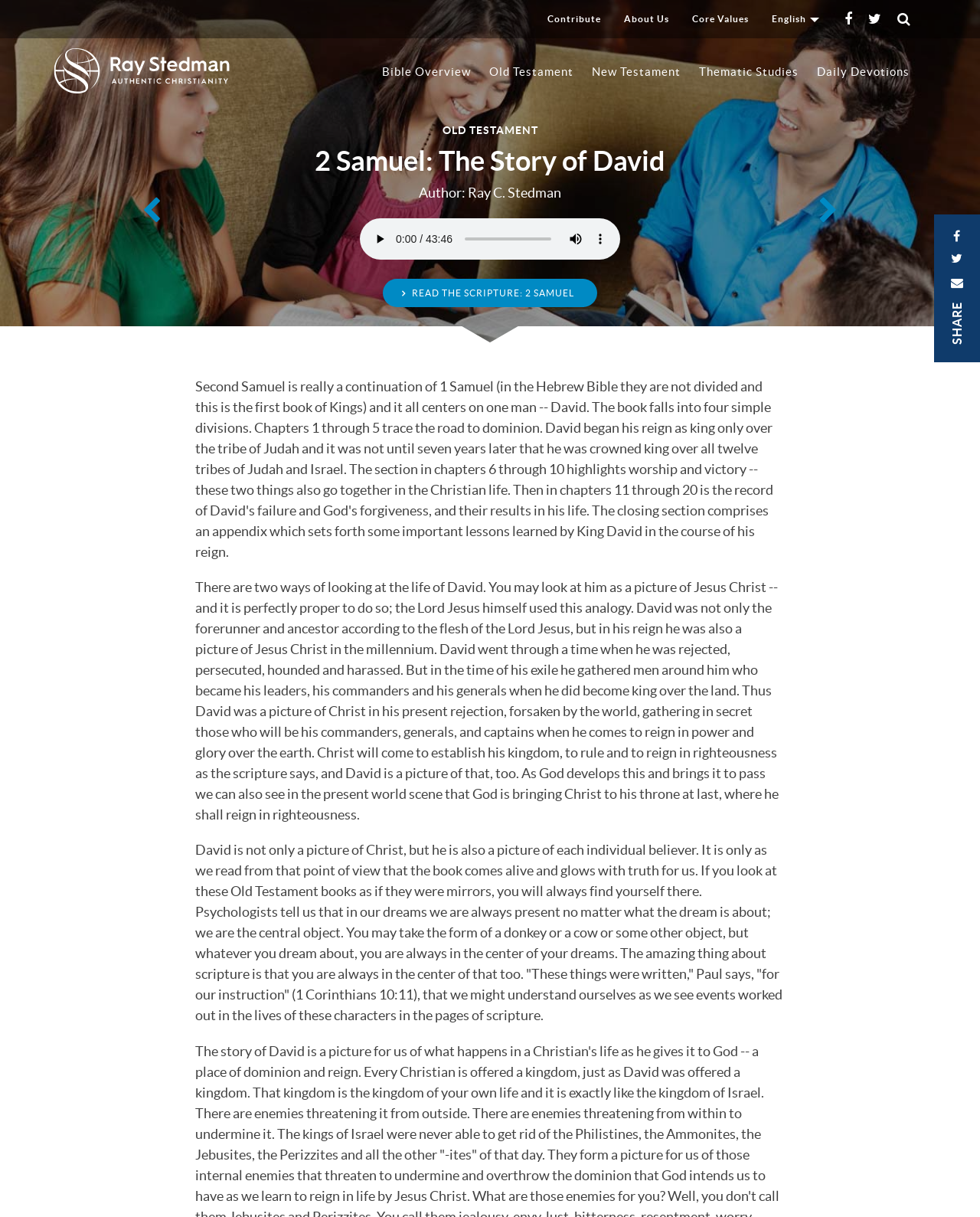Provide a brief response to the question below using a single word or phrase: 
What is the topic of the Old Testament book being discussed on this page?

2 Samuel